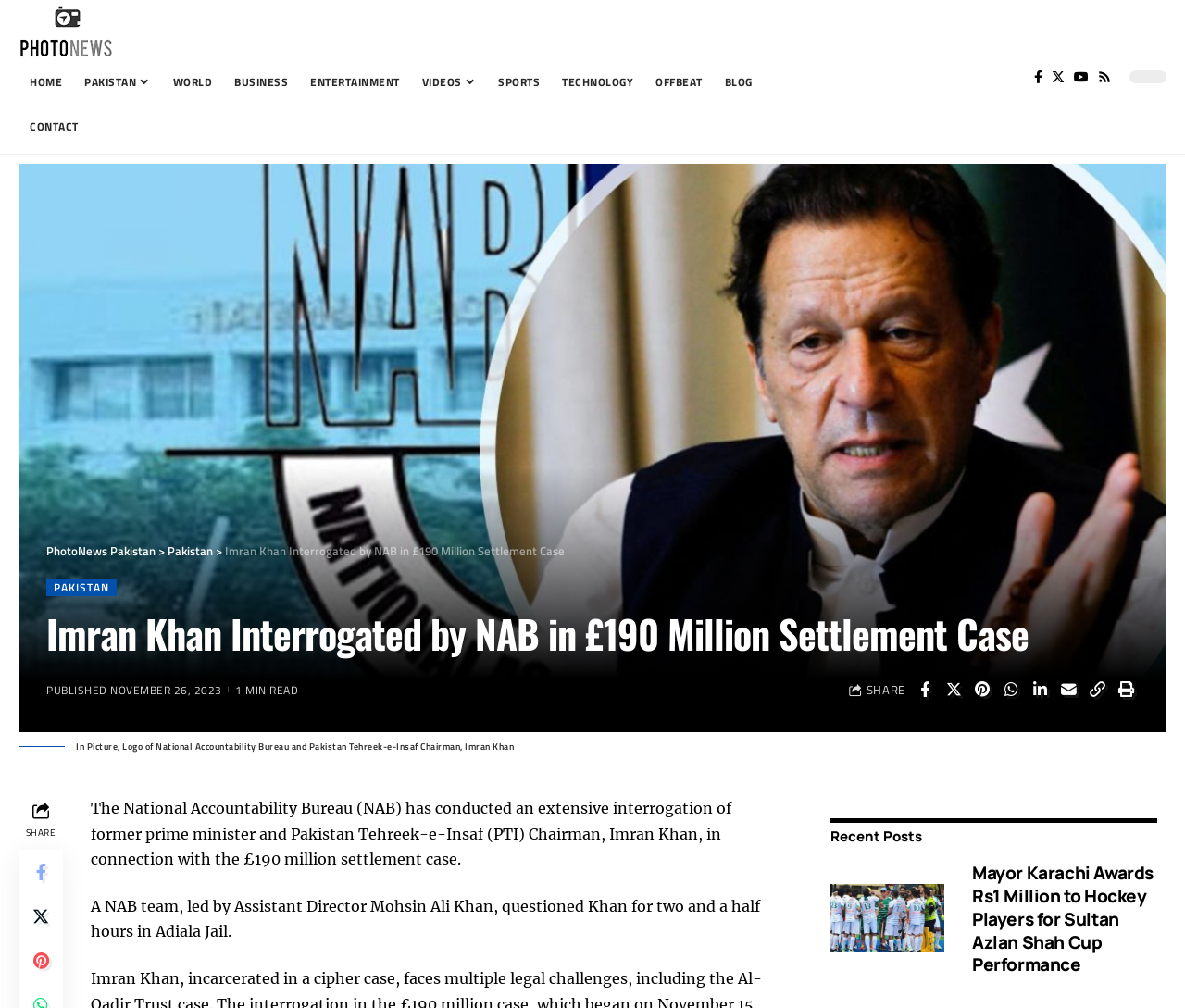How many social media links are there at the top right corner?
Refer to the image and give a detailed answer to the question.

I counted the number of link elements at the top right corner of the webpage, which are Facebook, Twitter, YouTube, and Rss, and found that there are 4 social media links.